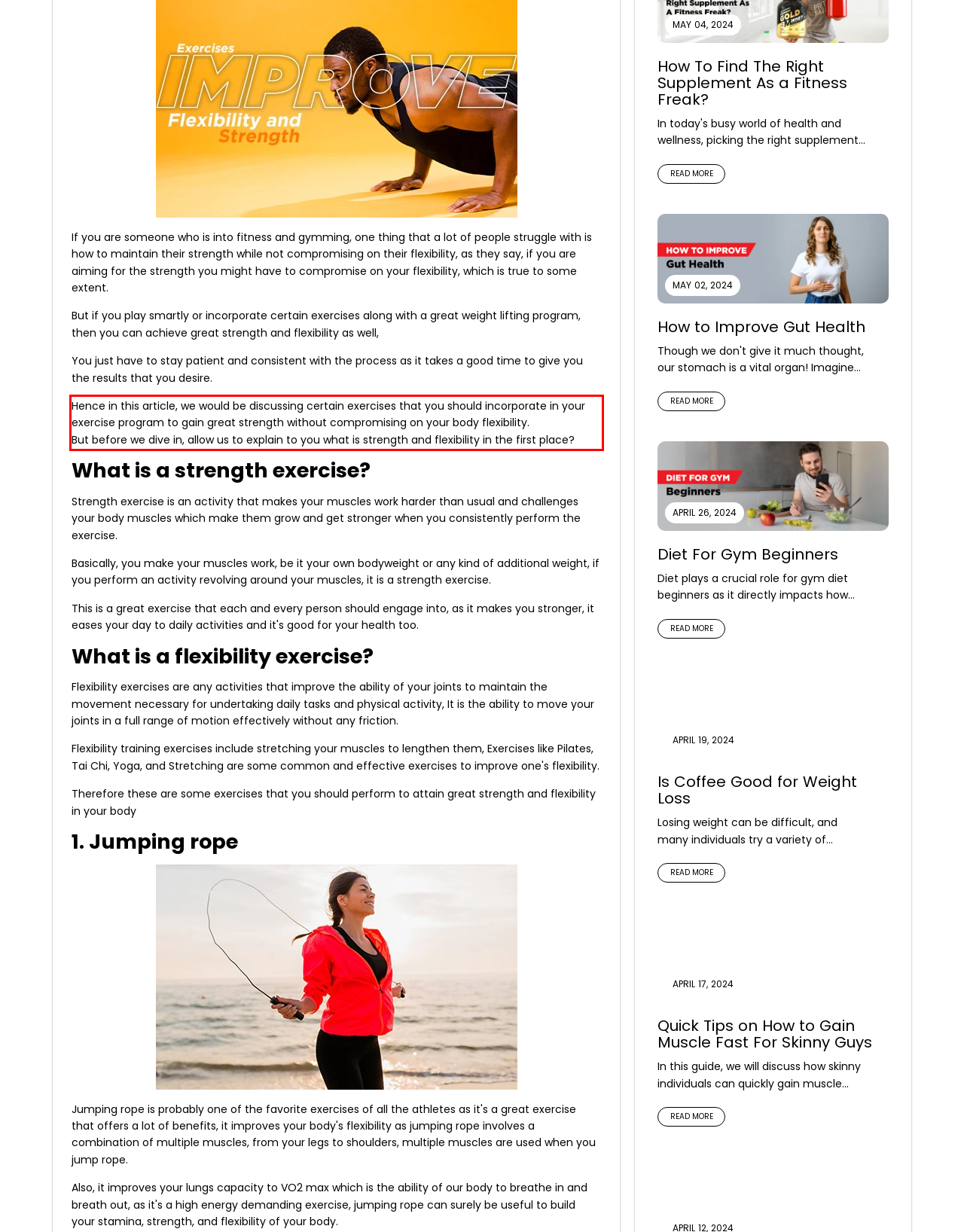Given a webpage screenshot, identify the text inside the red bounding box using OCR and extract it.

Hence in this article, we would be discussing certain exercises that you should incorporate in your exercise program to gain great strength without compromising on your body flexibility. But before we dive in, allow us to explain to you what is strength and flexibility in the first place?